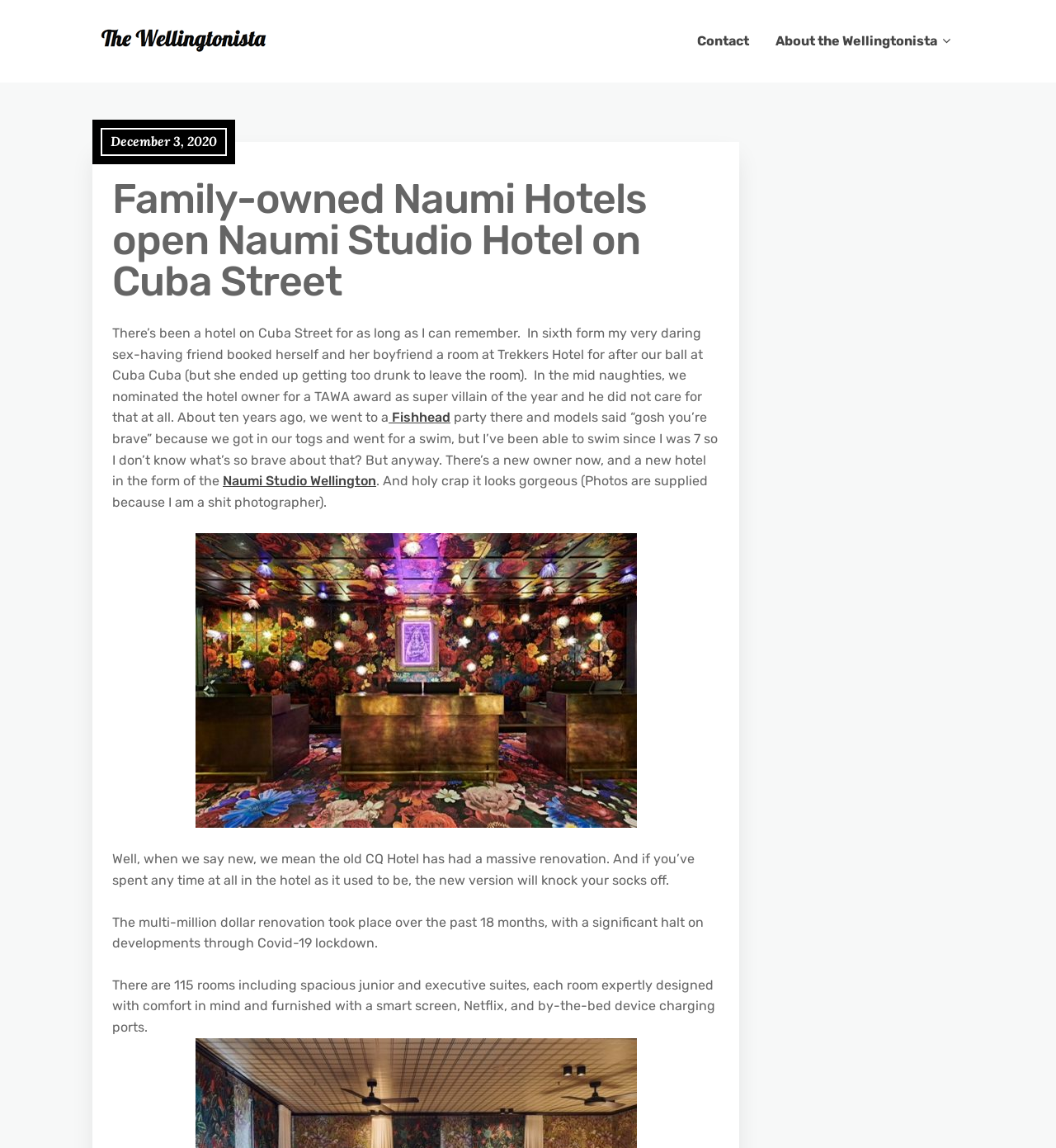Use a single word or phrase to answer this question: 
What is the name of the website?

The Wellingtonista